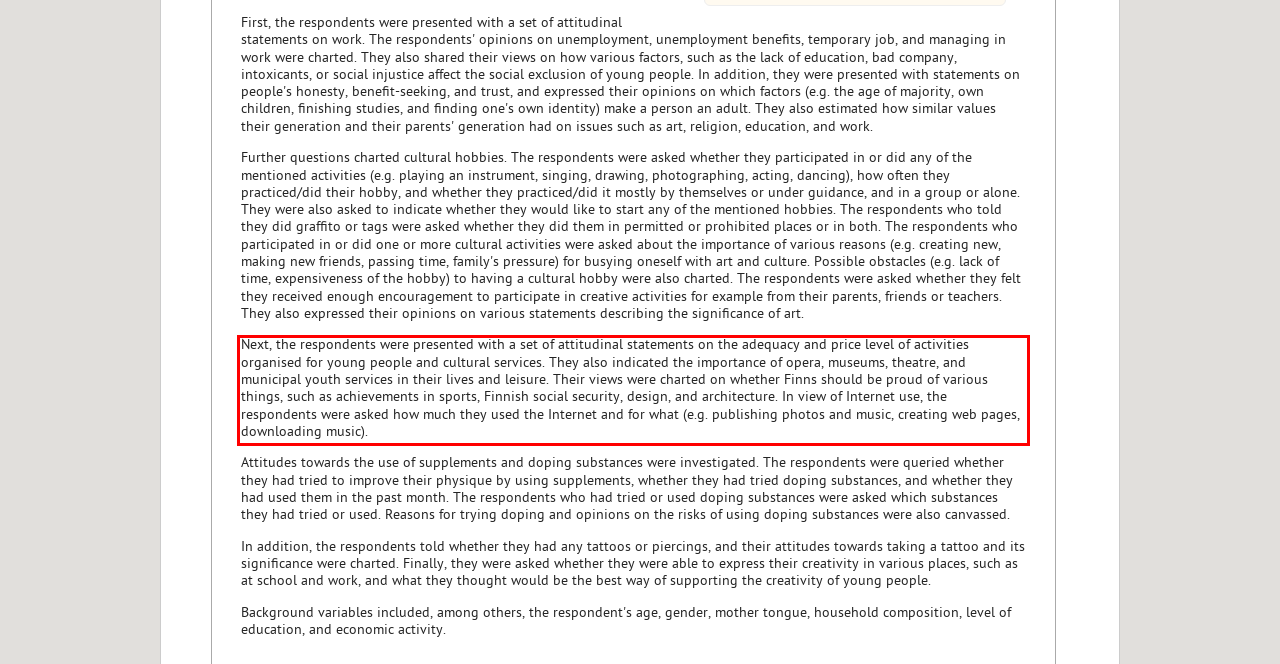You are given a screenshot showing a webpage with a red bounding box. Perform OCR to capture the text within the red bounding box.

Next, the respondents were presented with a set of attitudinal statements on the adequacy and price level of activities organised for young people and cultural services. They also indicated the importance of opera, museums, theatre, and municipal youth services in their lives and leisure. Their views were charted on whether Finns should be proud of various things, such as achievements in sports, Finnish social security, design, and architecture. In view of Internet use, the respondents were asked how much they used the Internet and for what (e.g. publishing photos and music, creating web pages, downloading music).